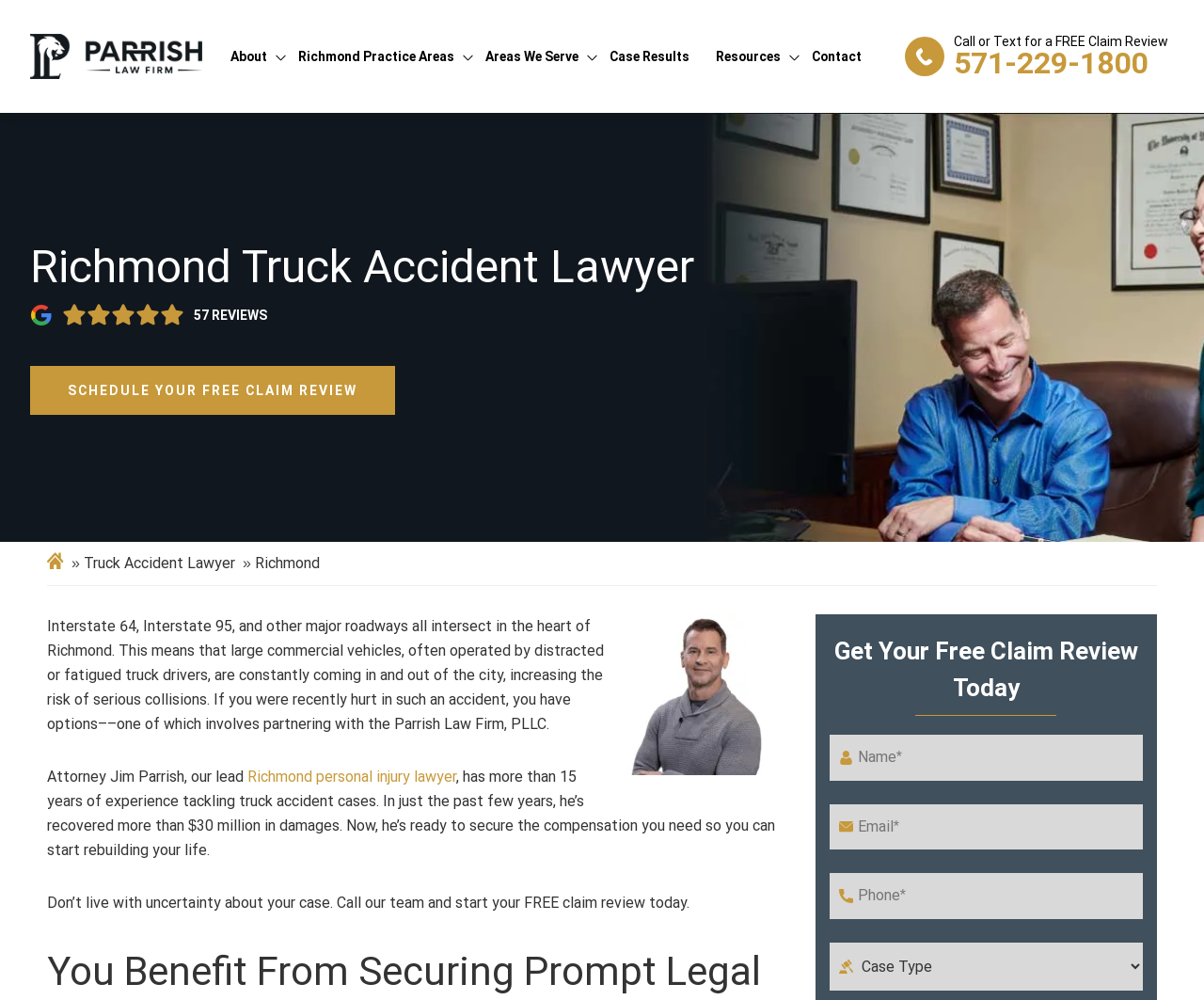Please find the bounding box coordinates for the clickable element needed to perform this instruction: "Click the SCHEDULE YOUR FREE CLAIM REVIEW button".

[0.025, 0.366, 0.328, 0.415]